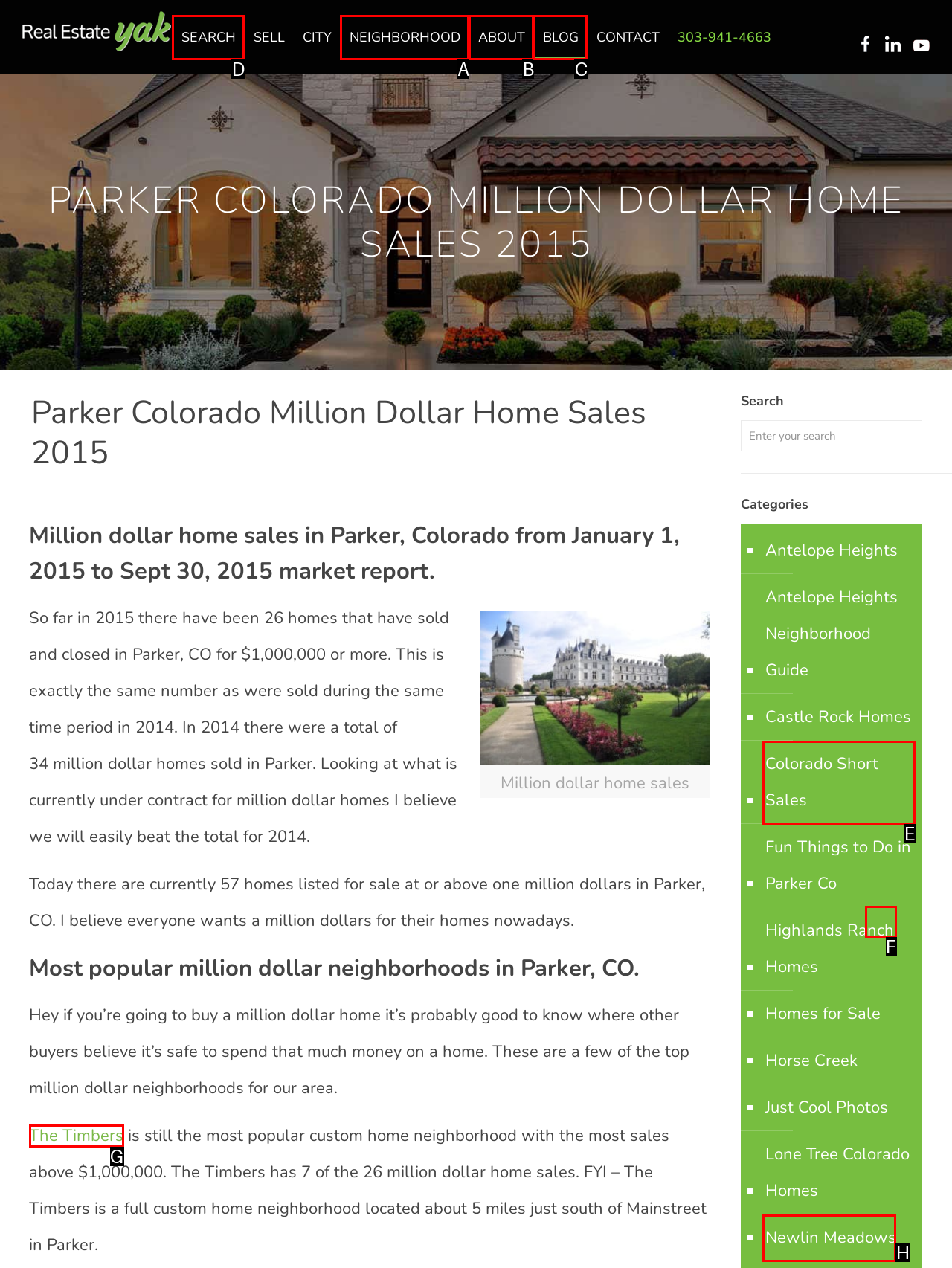Tell me which letter corresponds to the UI element that will allow you to Click the SEARCH link. Answer with the letter directly.

D